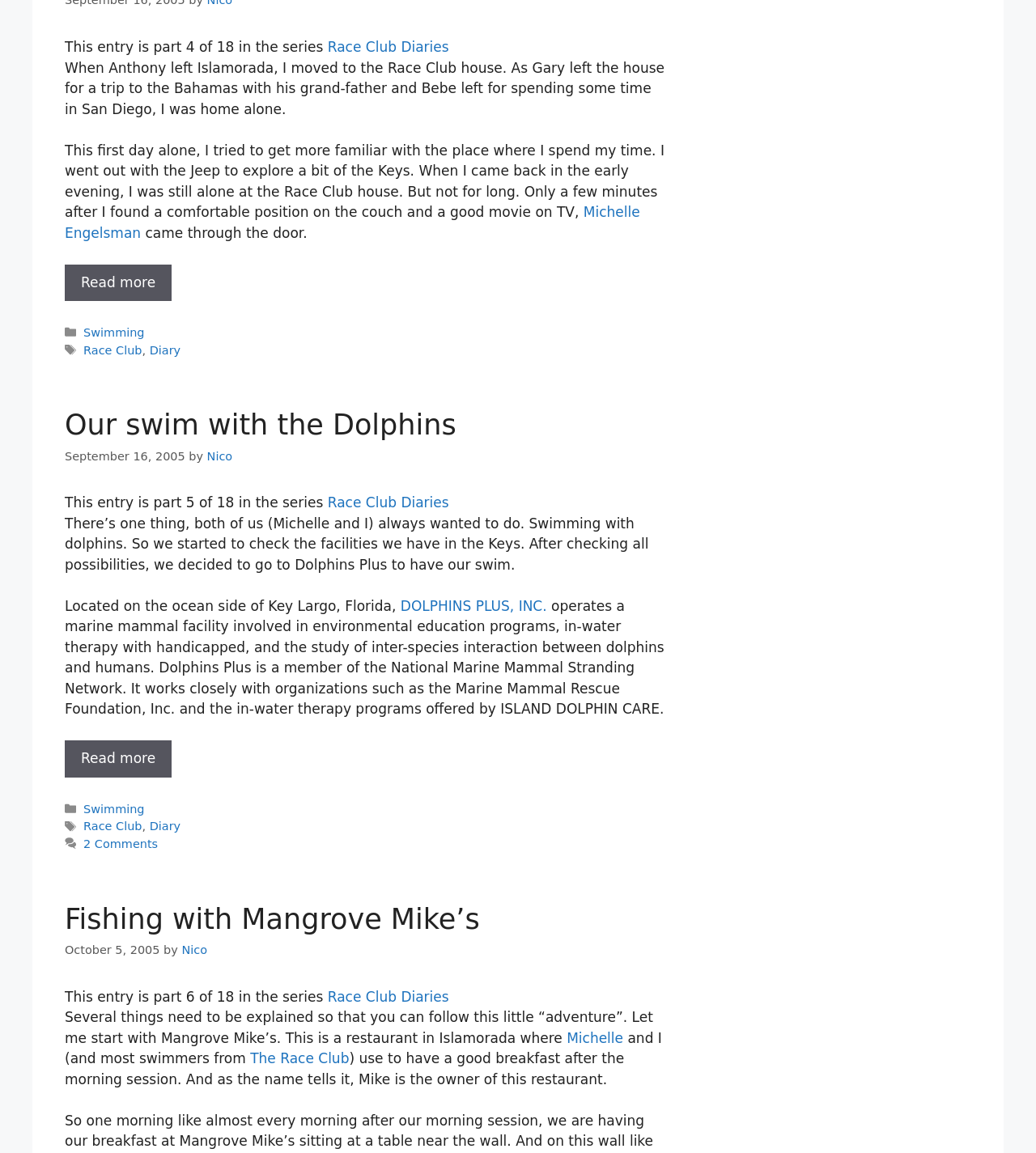Pinpoint the bounding box coordinates of the clickable area necessary to execute the following instruction: "Read more about My first week with Michelle". The coordinates should be given as four float numbers between 0 and 1, namely [left, top, right, bottom].

[0.062, 0.229, 0.166, 0.261]